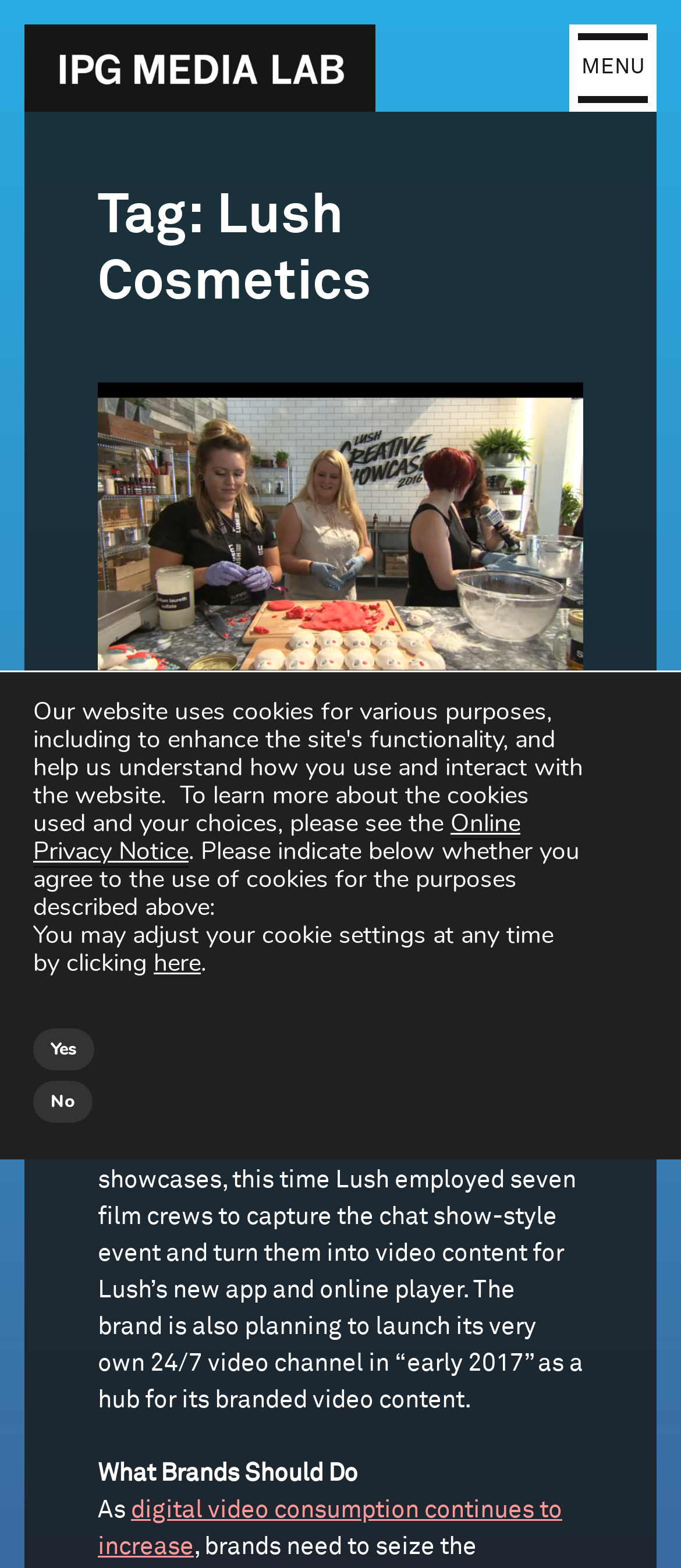Bounding box coordinates are given in the format (top-left x, top-left y, bottom-right x, bottom-right y). All values should be floating point numbers between 0 and 1. Provide the bounding box coordinate for the UI element described as: IPG Media Lab

[0.036, 0.016, 0.551, 0.071]